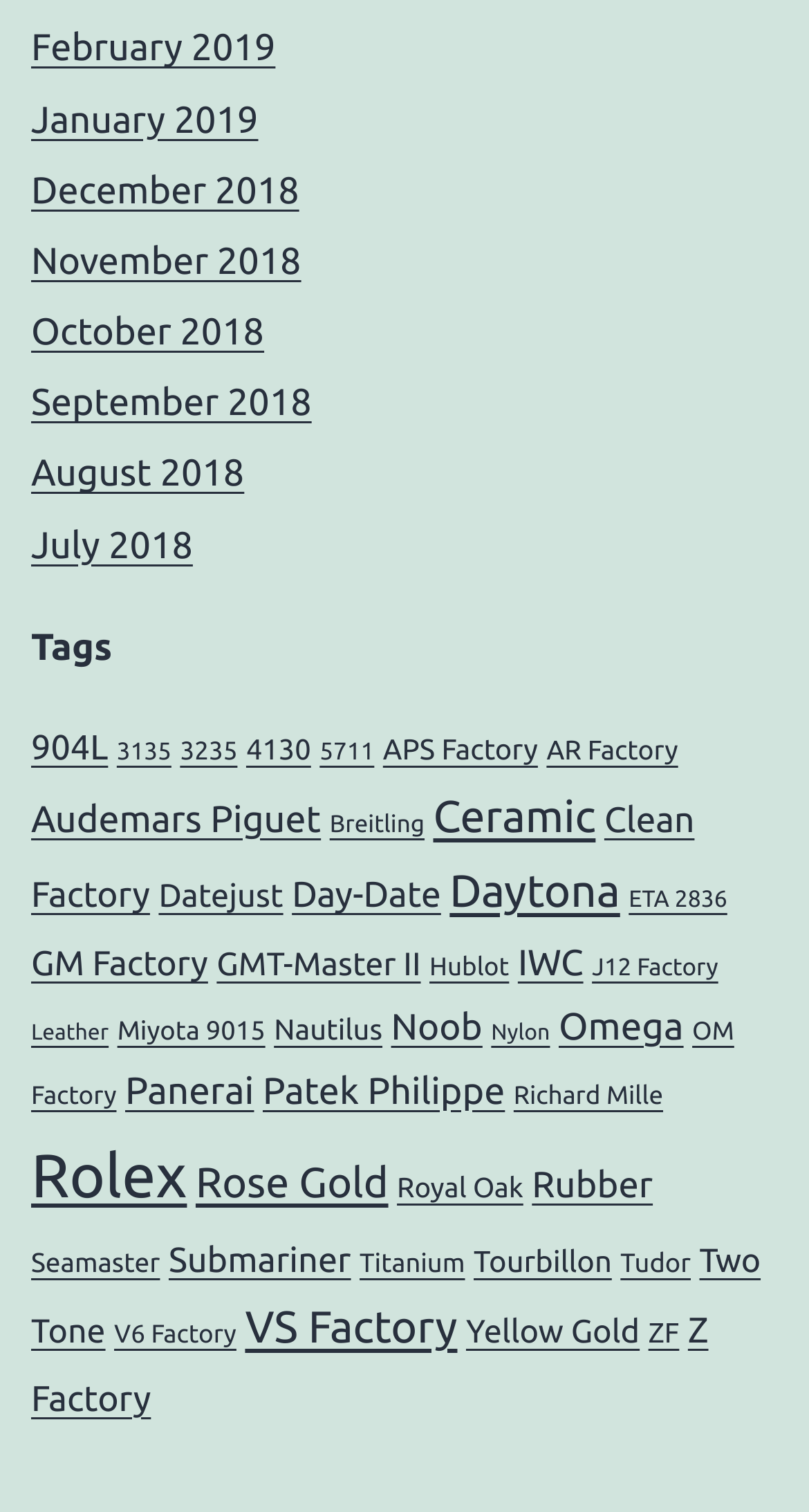Please determine the bounding box coordinates for the UI element described here. Use the format (top-left x, top-left y, bottom-right x, bottom-right y) with values bounded between 0 and 1: August 2018

[0.038, 0.3, 0.302, 0.327]